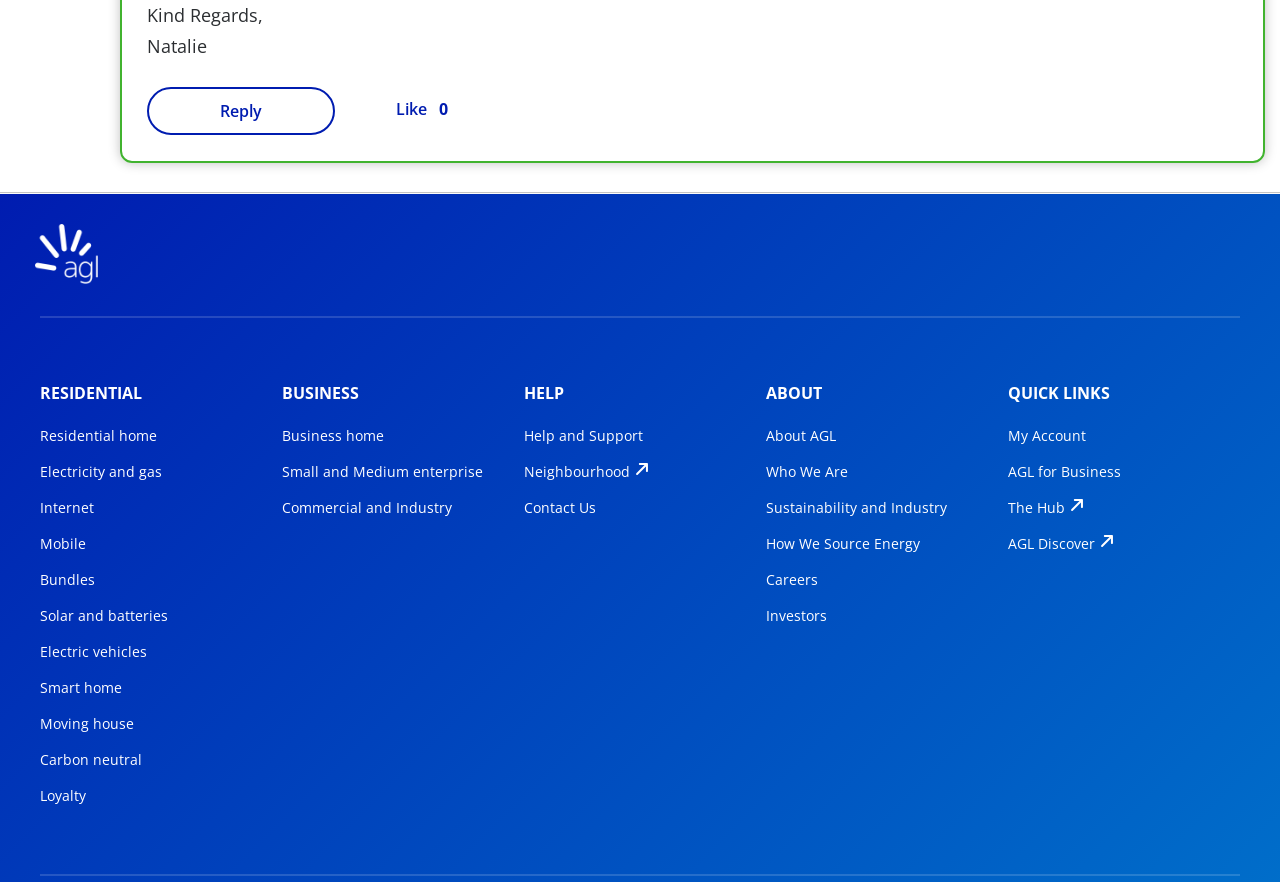Give a short answer to this question using one word or a phrase:
What is the purpose of the link 'Contact Us'?

To contact the company